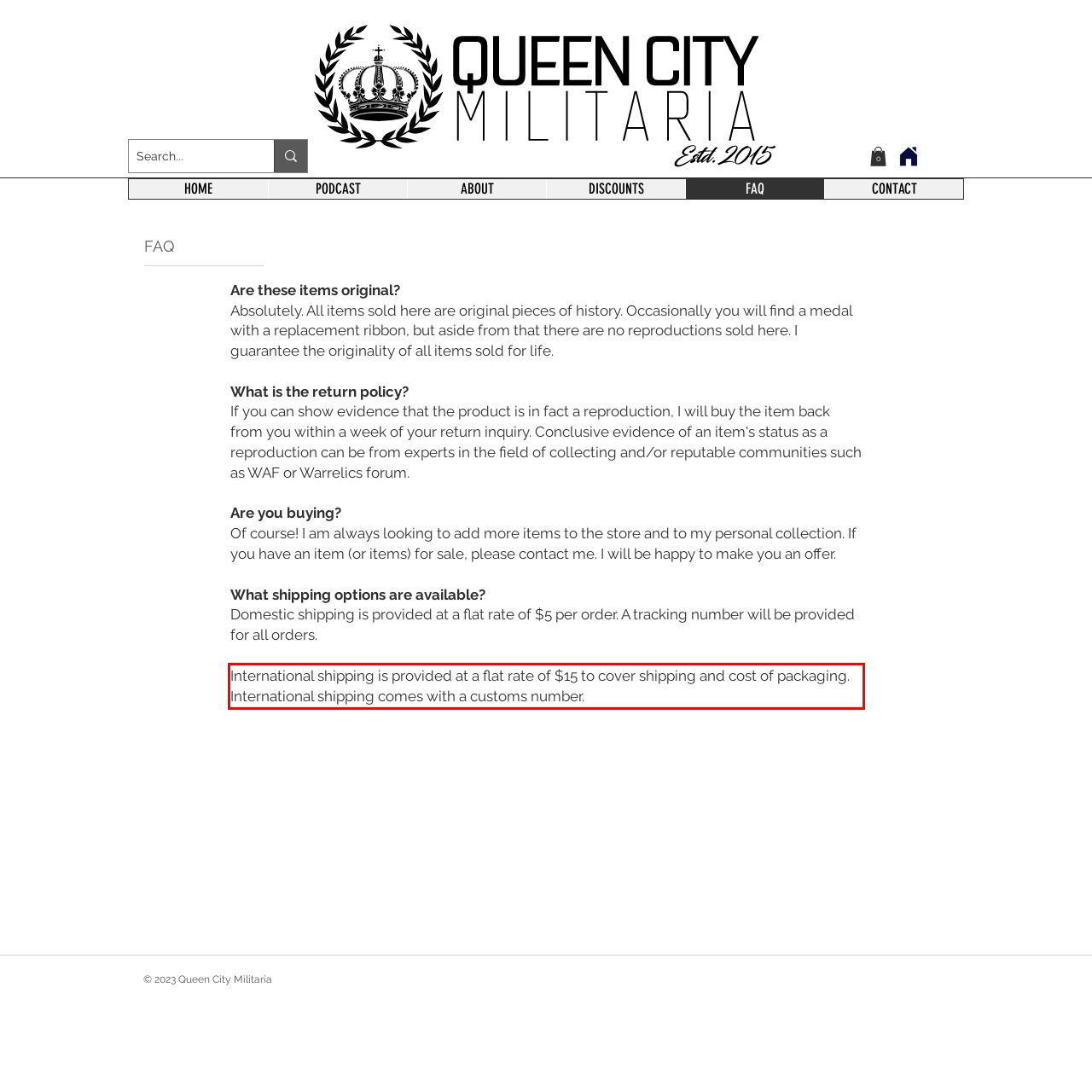Given a screenshot of a webpage containing a red bounding box, perform OCR on the text within this red bounding box and provide the text content.

International shipping is provided at a flat rate of $15 to cover shipping and cost of packaging. International shipping comes with a customs number.